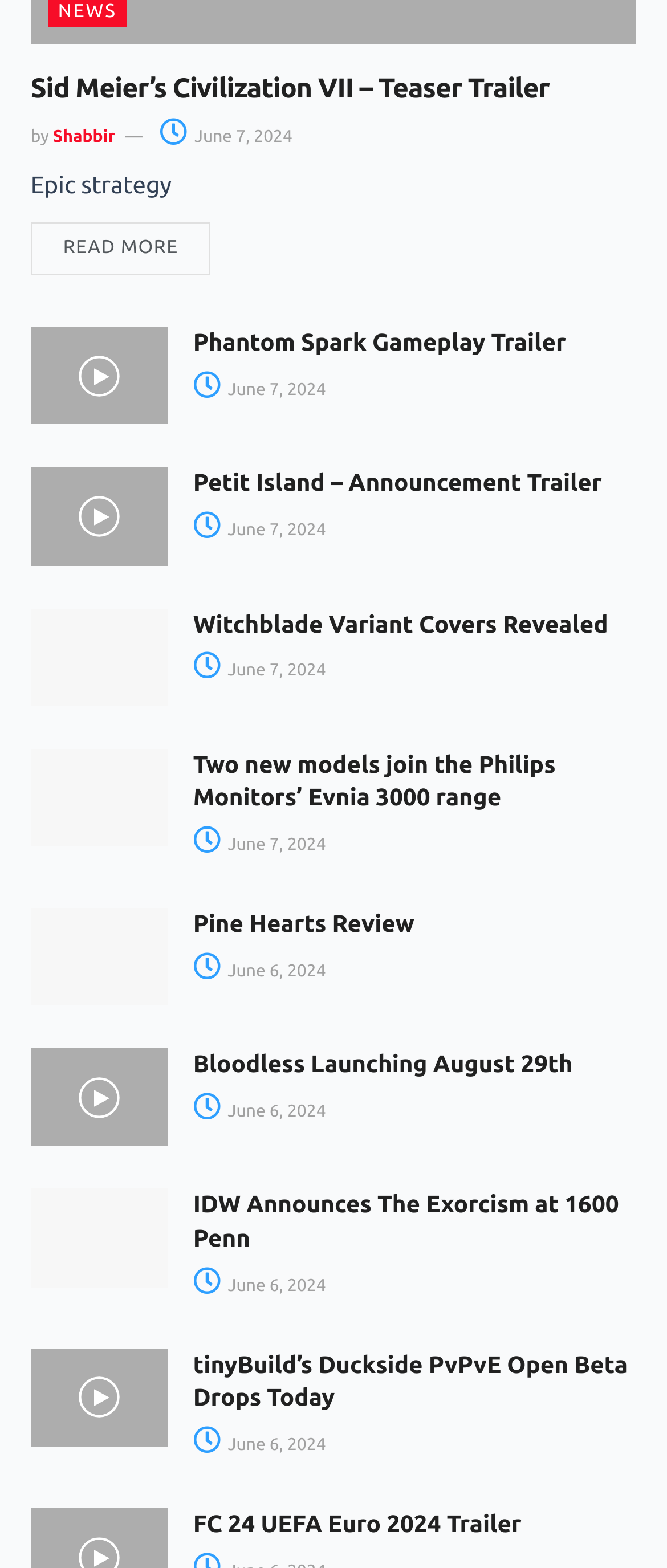What is the name of the author of the first article?
Refer to the image and provide a one-word or short phrase answer.

Shabbir